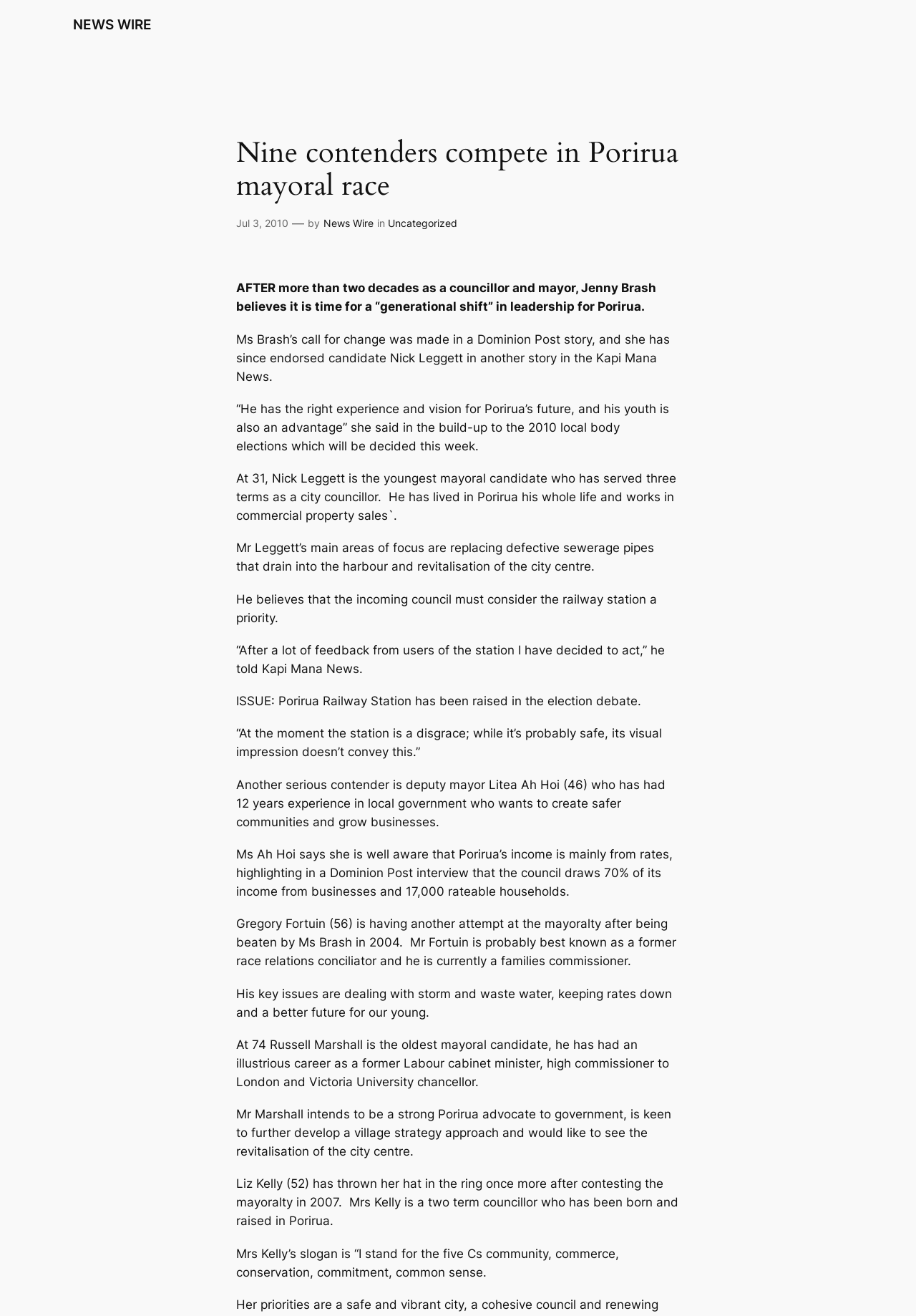Please answer the following question using a single word or phrase: 
What is Liz Kelly's slogan?

Five Cs